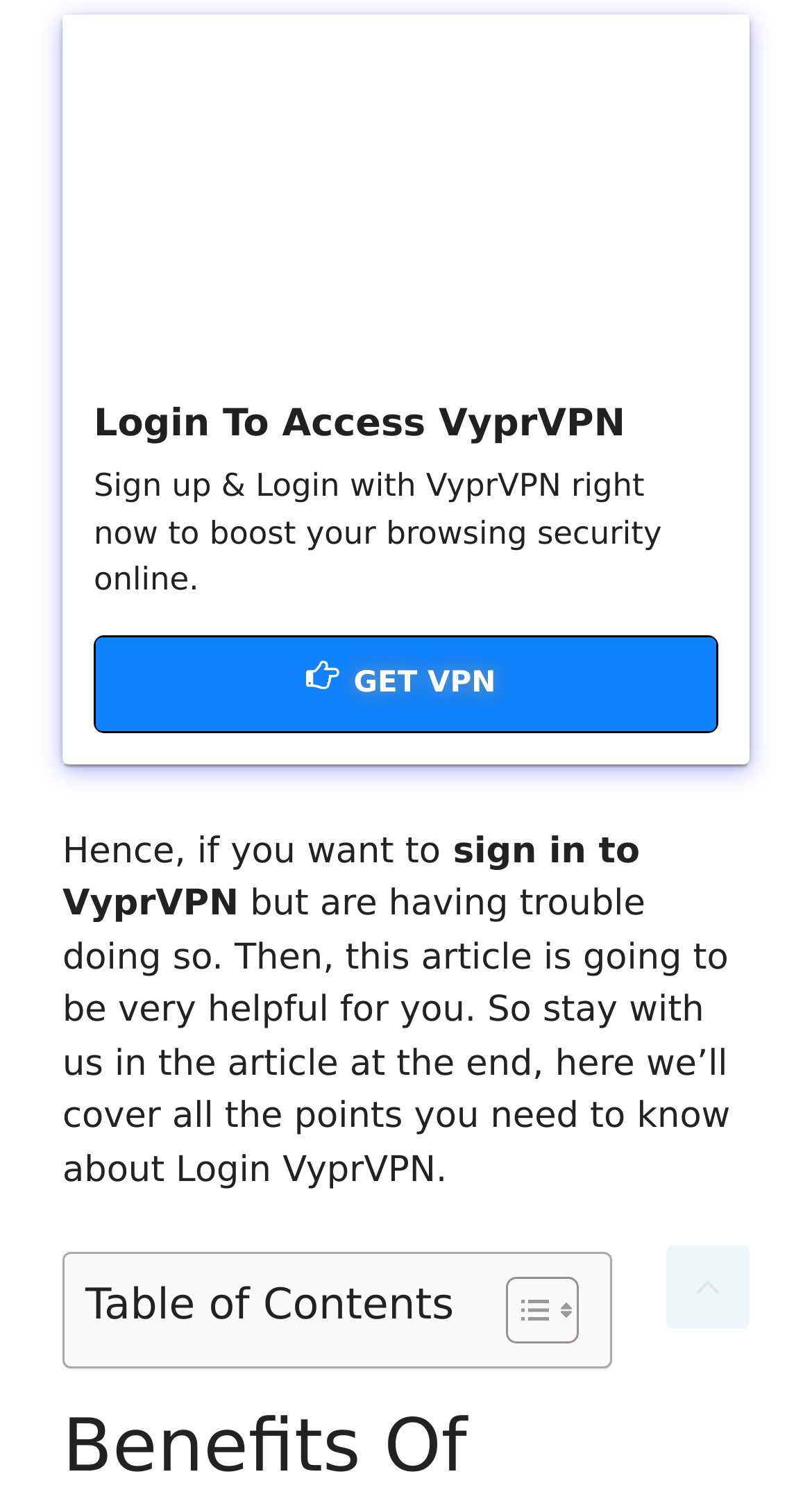Identify the bounding box for the UI element described as: "Get VPN". Ensure the coordinates are four float numbers between 0 and 1, formatted as [left, top, right, bottom].

[0.118, 0.425, 0.882, 0.487]